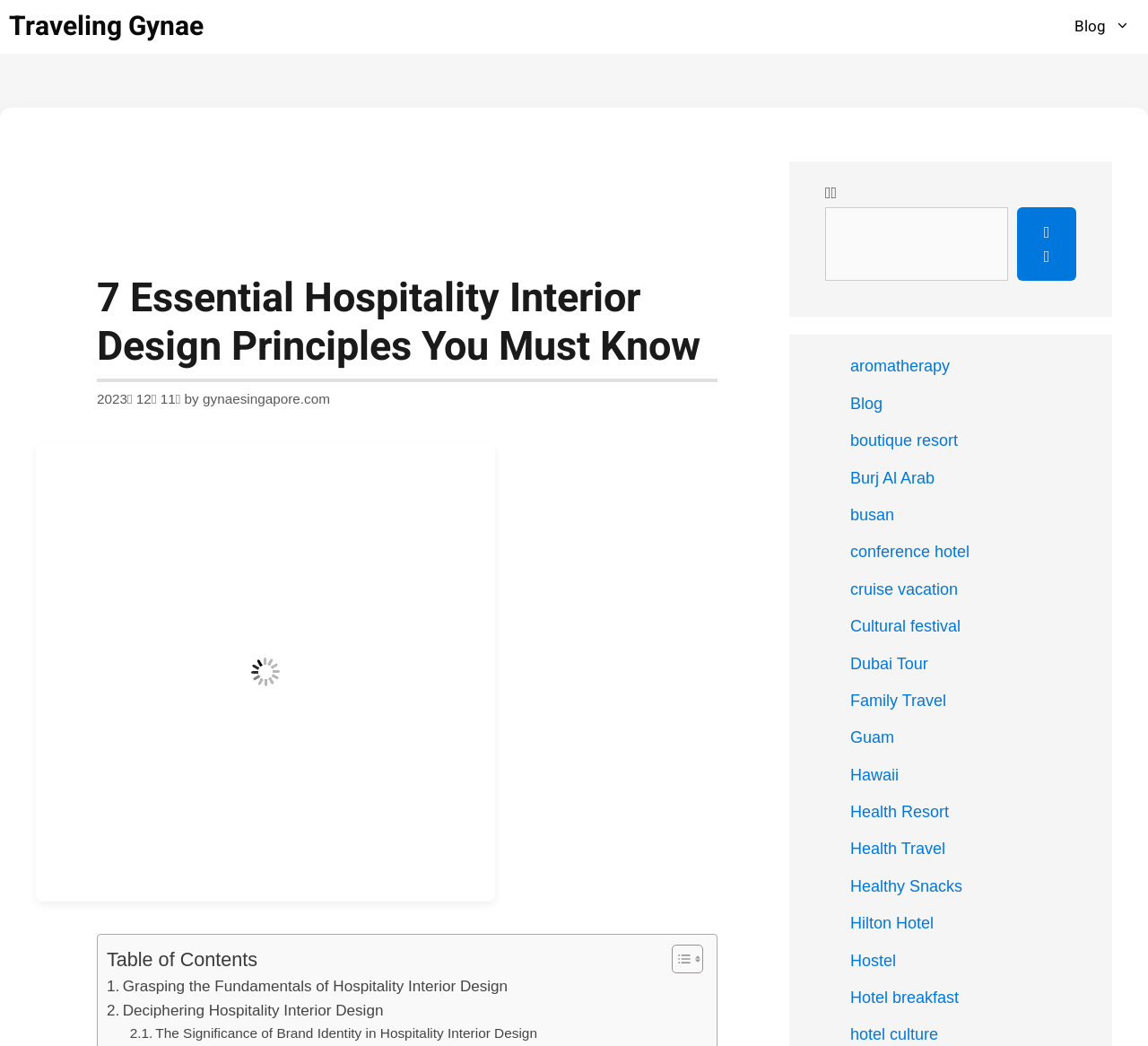Bounding box coordinates are to be given in the format (top-left x, top-left y, bottom-right x, bottom-right y). All values must be floating point numbers between 0 and 1. Provide the bounding box coordinate for the UI element described as: parent_node: 검색 name="s"

[0.719, 0.198, 0.878, 0.269]